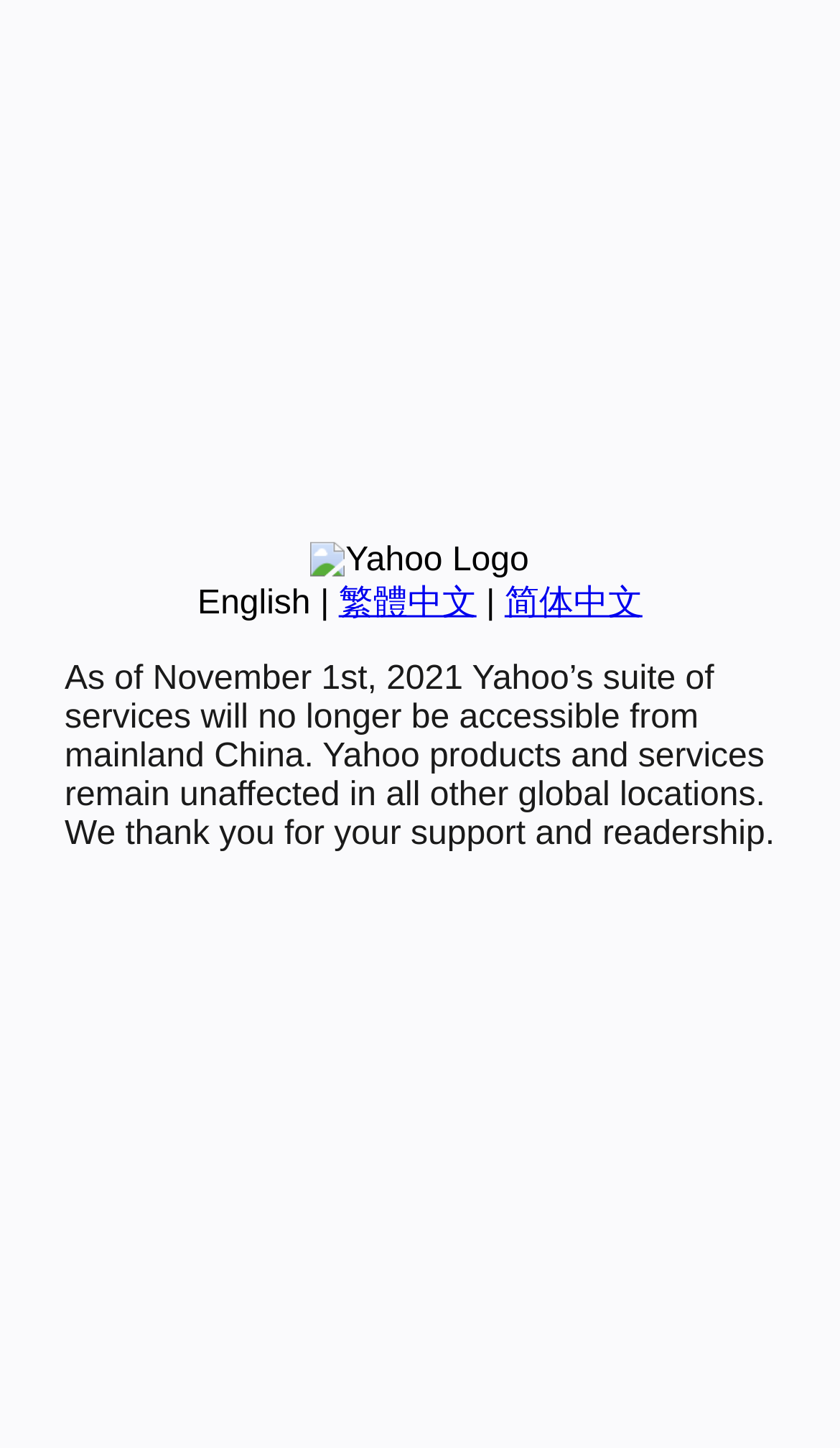Find the bounding box of the UI element described as: "繁體中文". The bounding box coordinates should be given as four float values between 0 and 1, i.e., [left, top, right, bottom].

[0.403, 0.404, 0.567, 0.429]